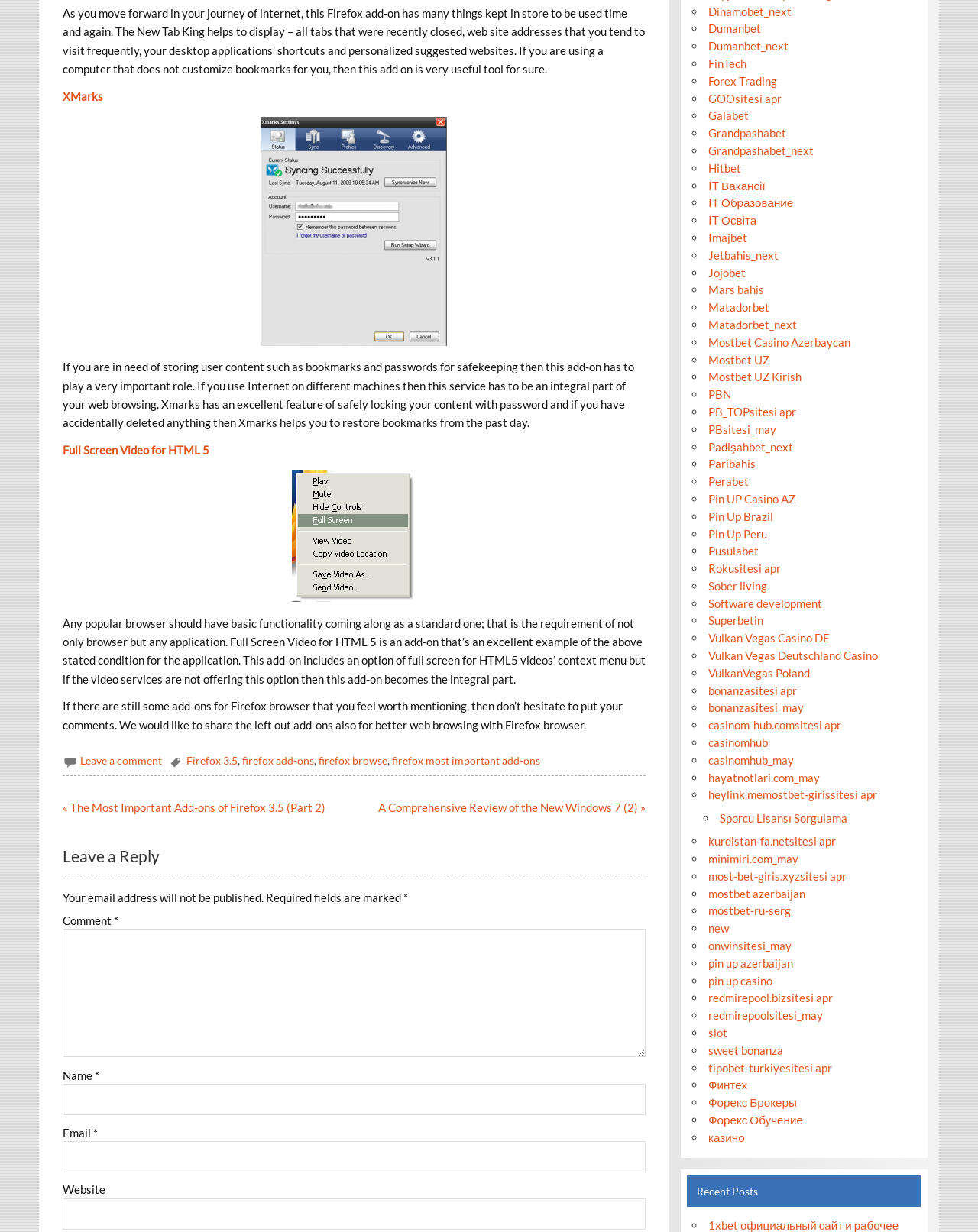Answer the question in a single word or phrase:
What is required to leave a reply on the webpage?

Name, Email, and Comment